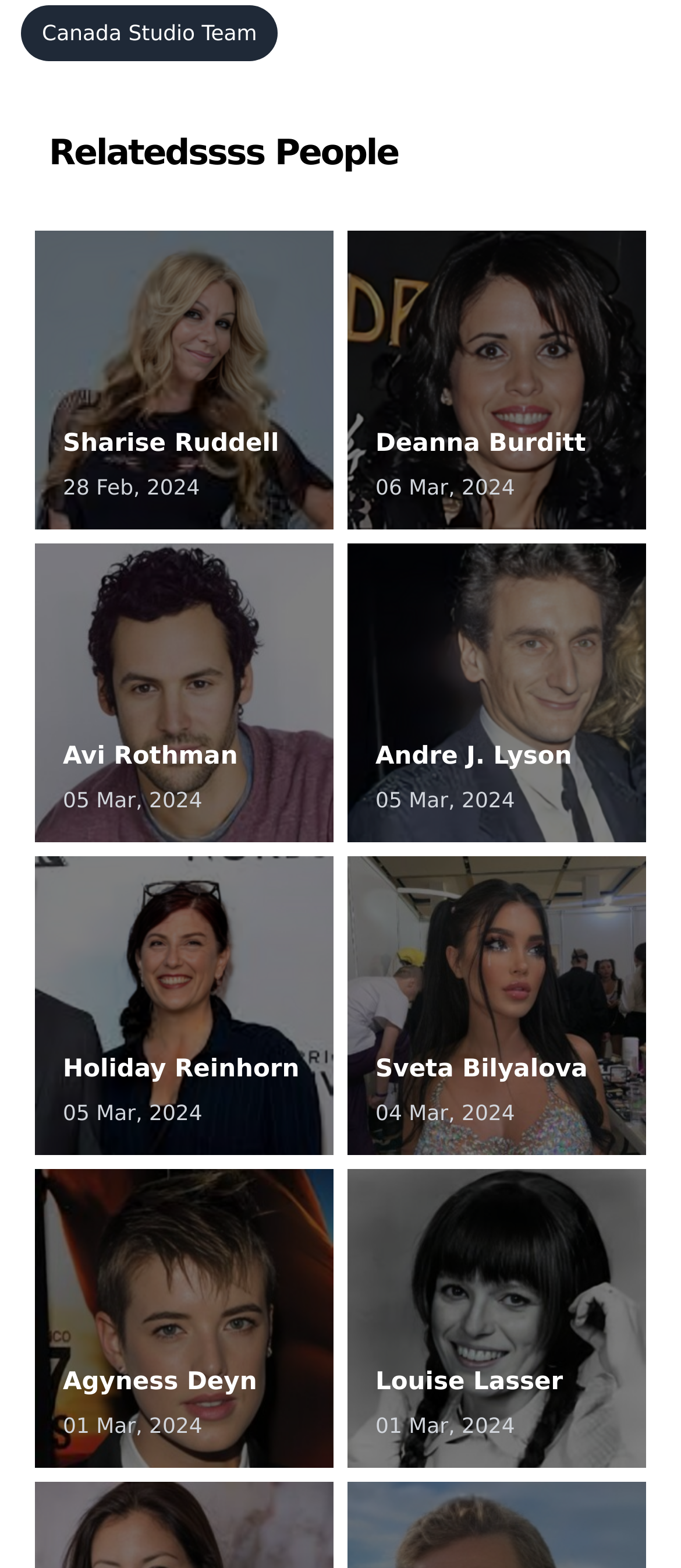Locate the bounding box coordinates of the area that needs to be clicked to fulfill the following instruction: "Check Avi Rothman's profile". The coordinates should be in the format of four float numbers between 0 and 1, namely [left, top, right, bottom].

[0.051, 0.347, 0.49, 0.537]